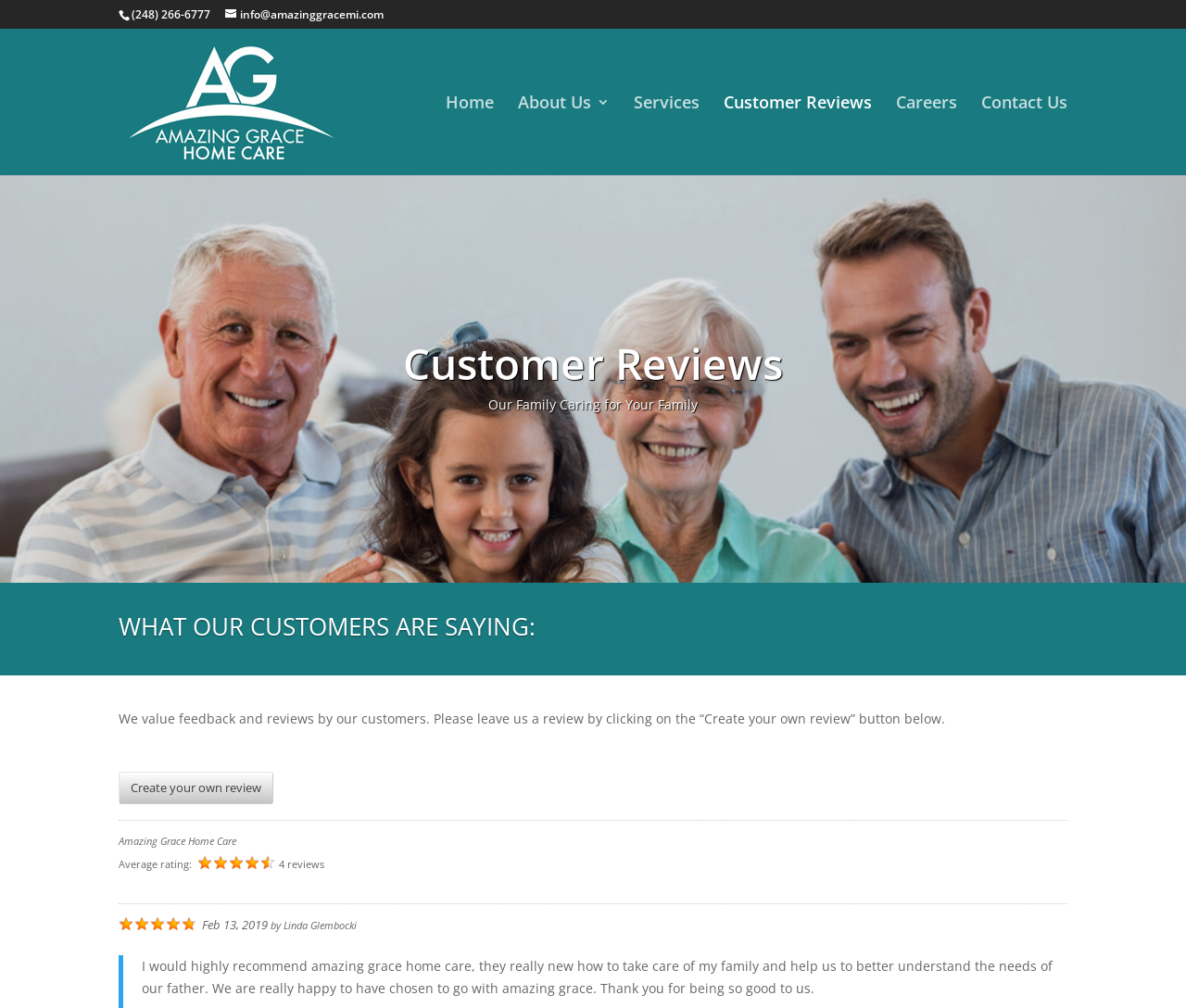From the webpage screenshot, identify the region described by Customer Reviews. Provide the bounding box coordinates as (top-left x, top-left y, bottom-right x, bottom-right y), with each value being a floating point number between 0 and 1.

[0.61, 0.095, 0.735, 0.174]